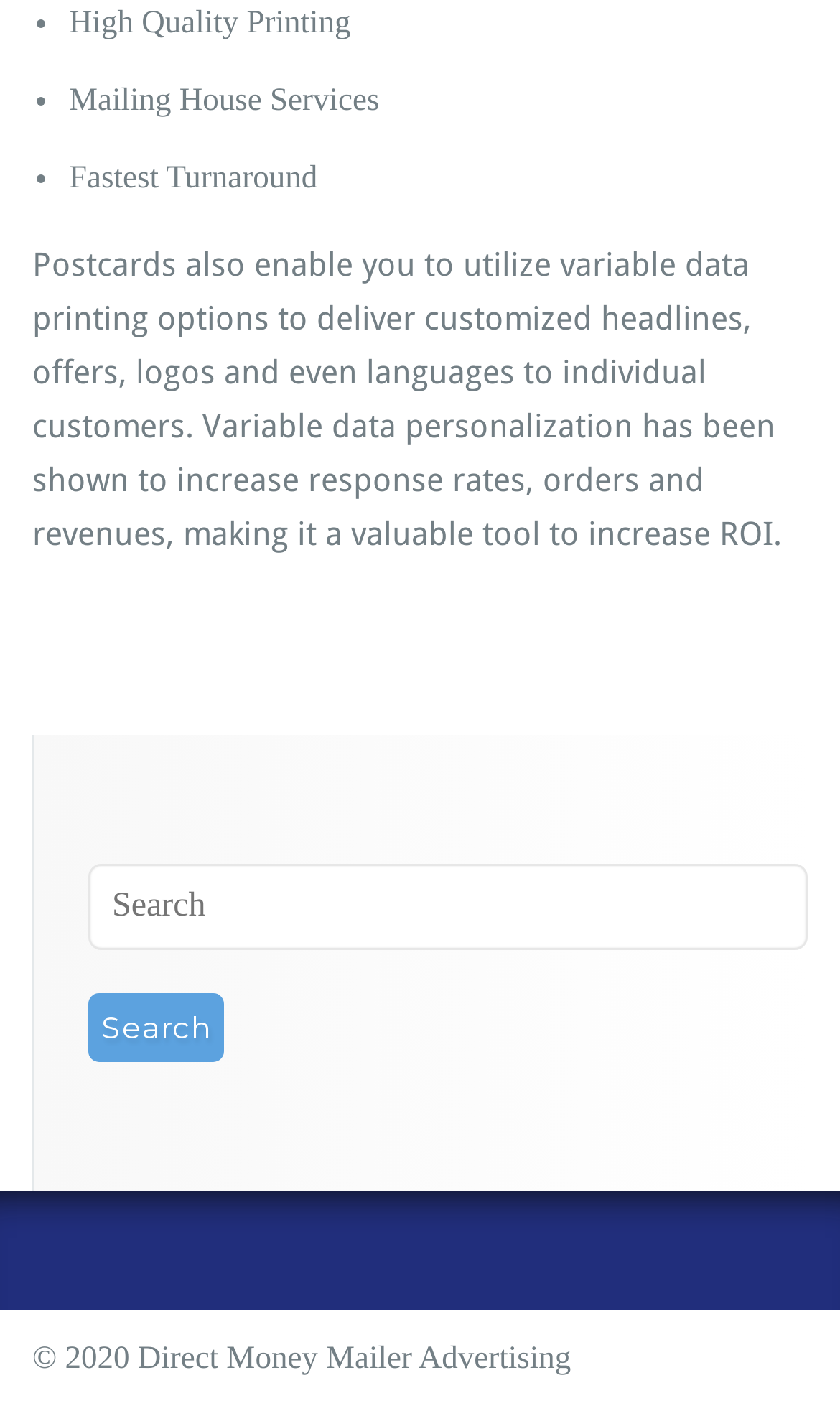Identify and provide the bounding box coordinates of the UI element described: "name="s" placeholder="Search"". The coordinates should be formatted as [left, top, right, bottom], with each number being a float between 0 and 1.

[0.105, 0.612, 0.962, 0.673]